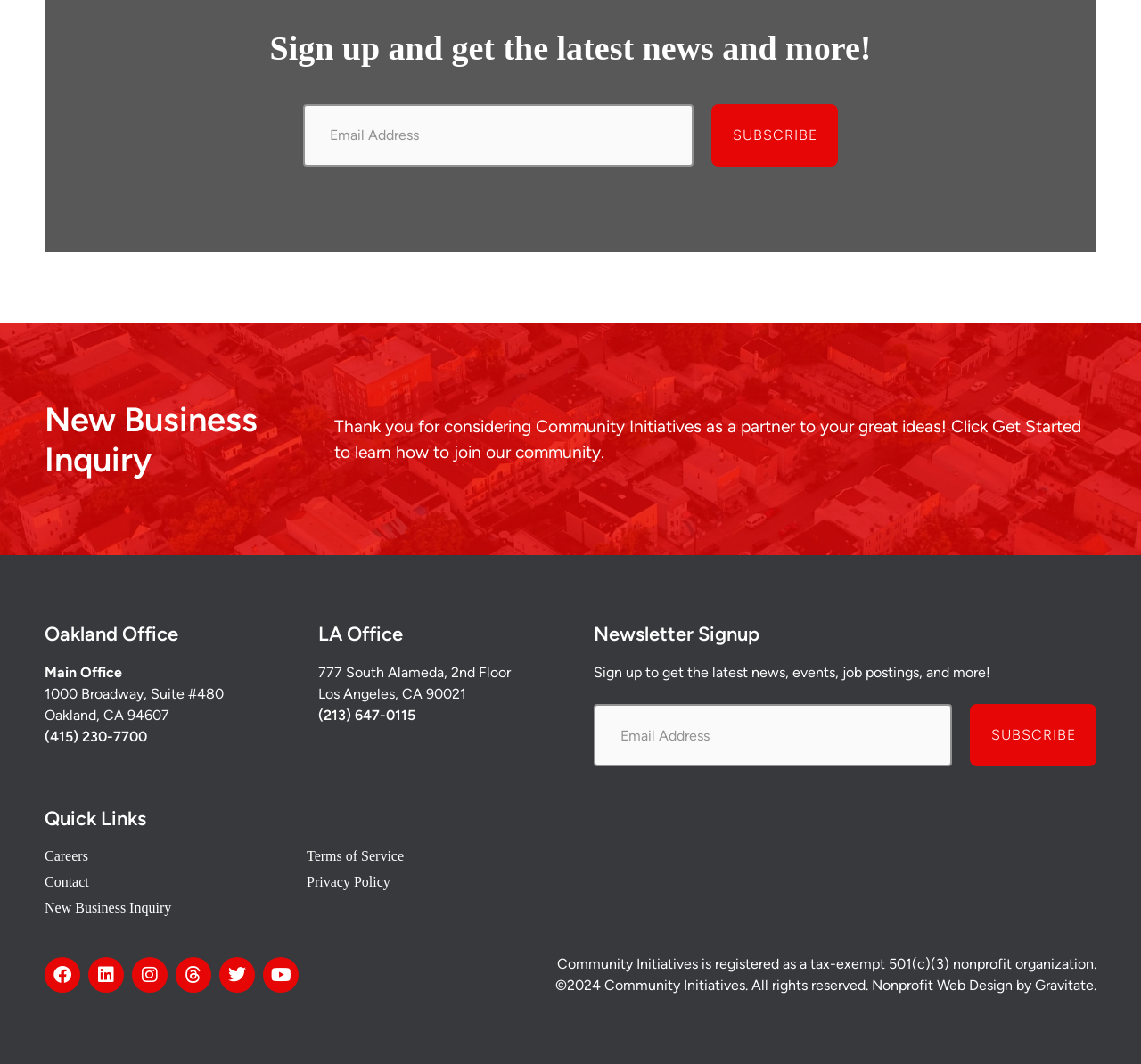How can I contact Community Initiatives?
Answer with a single word or phrase, using the screenshot for reference.

Through contact link